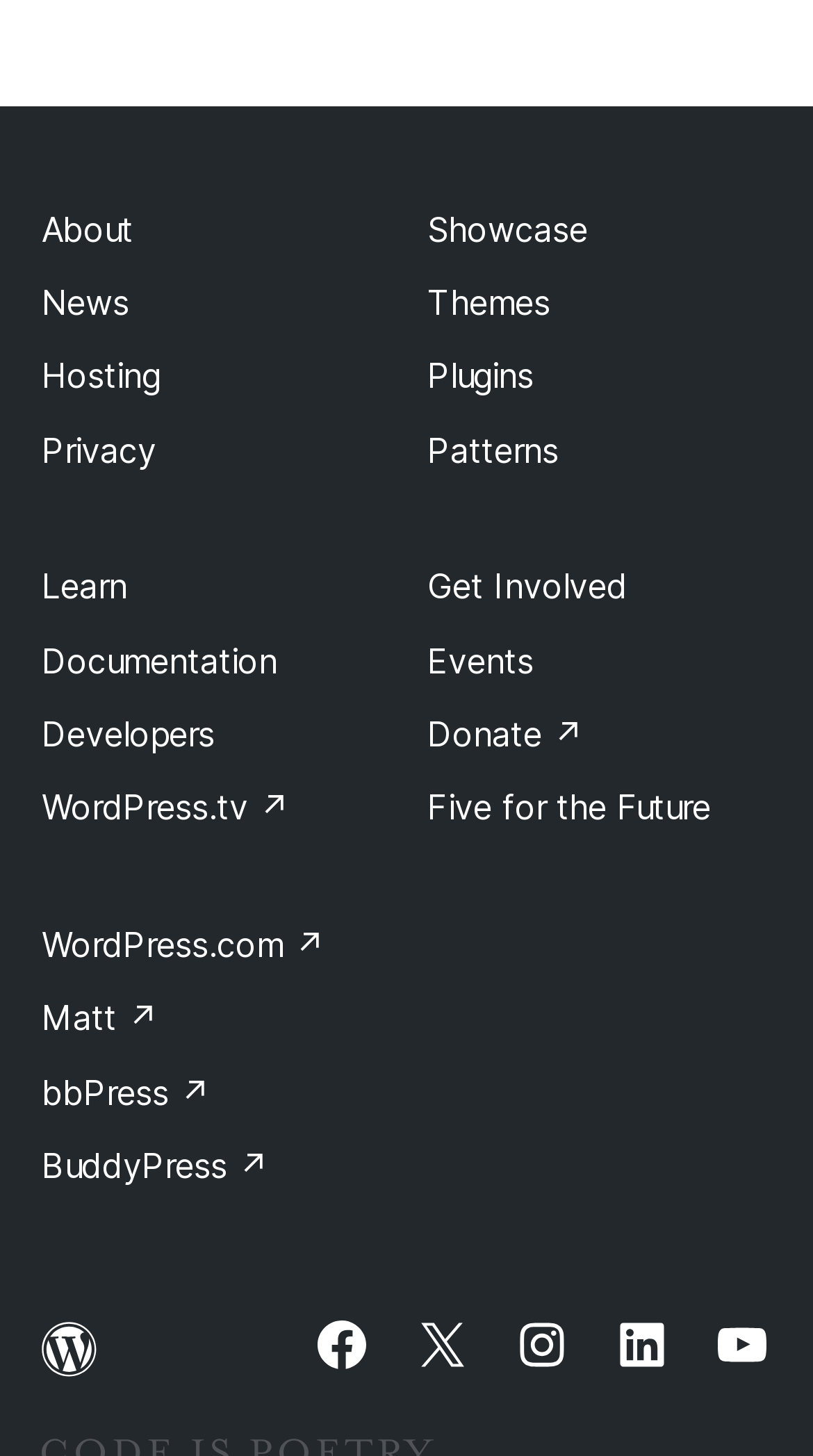Answer the following inquiry with a single word or phrase:
What is the name of the website?

WordPress.org